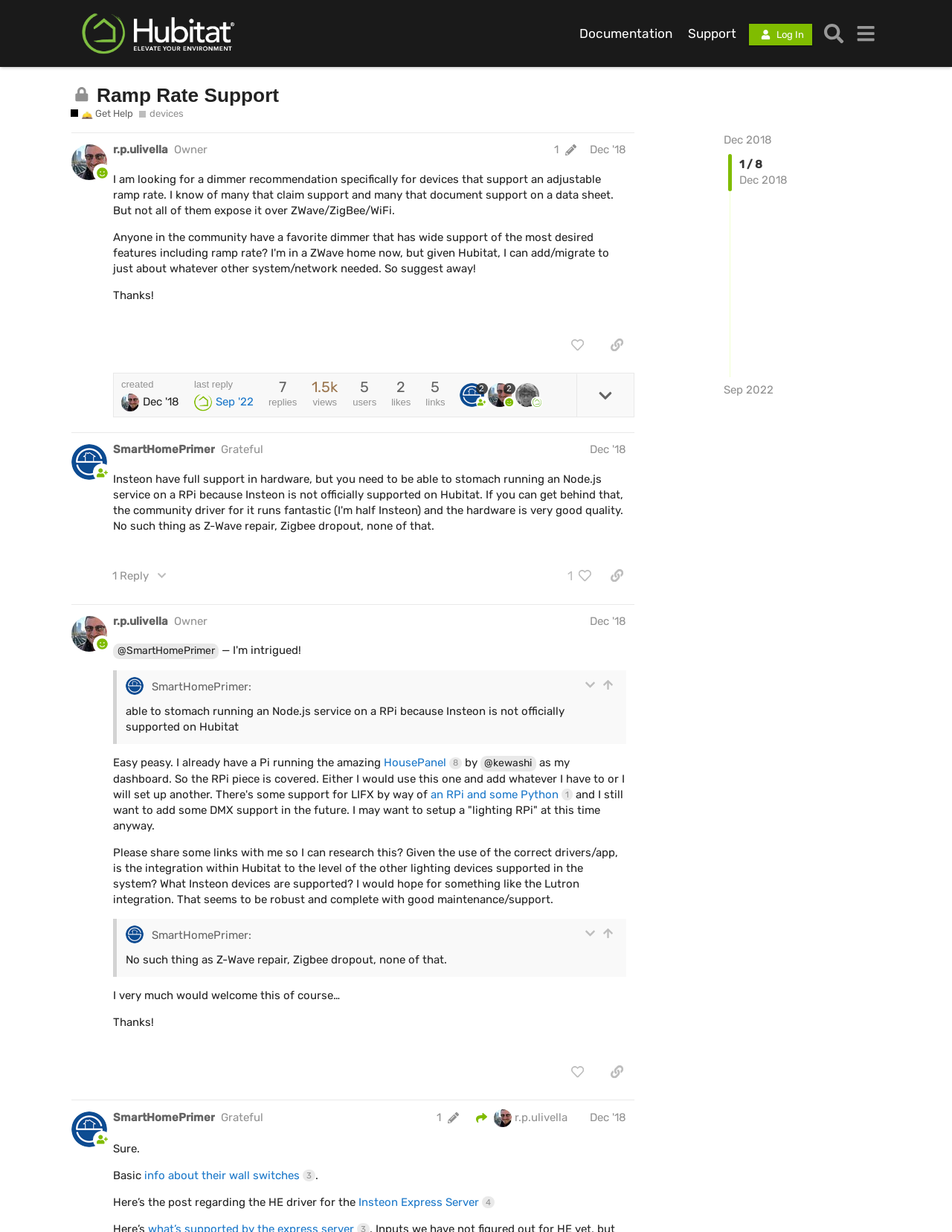What is the topic of this discussion?
Use the image to give a comprehensive and detailed response to the question.

The topic of this discussion is 'Ramp Rate Support' as indicated by the heading 'This topic is closed; it no longer accepts new replies Ramp Rate Support'.